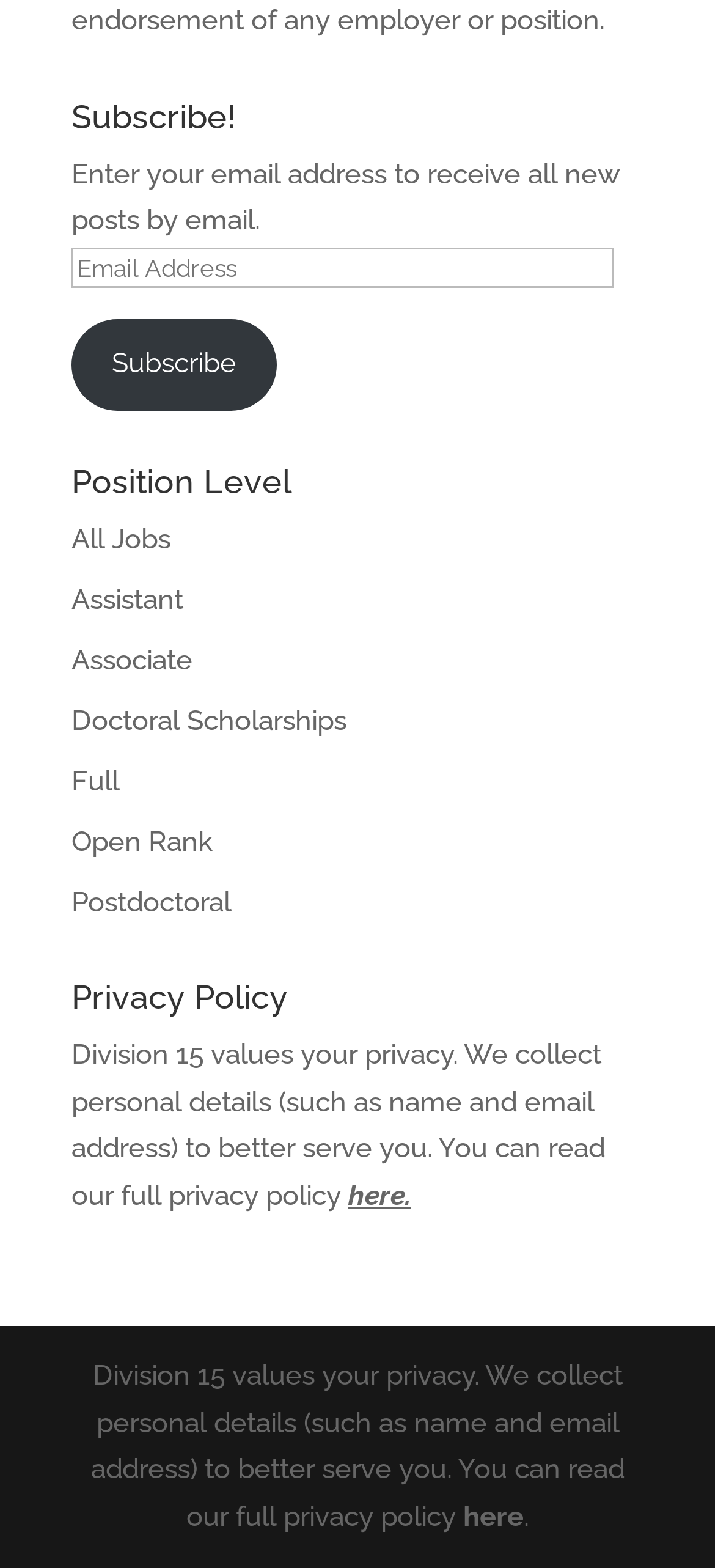Give the bounding box coordinates for this UI element: "alt="CIVIC SQUARE BIRMINGHAM CIC"". The coordinates should be four float numbers between 0 and 1, arranged as [left, top, right, bottom].

None